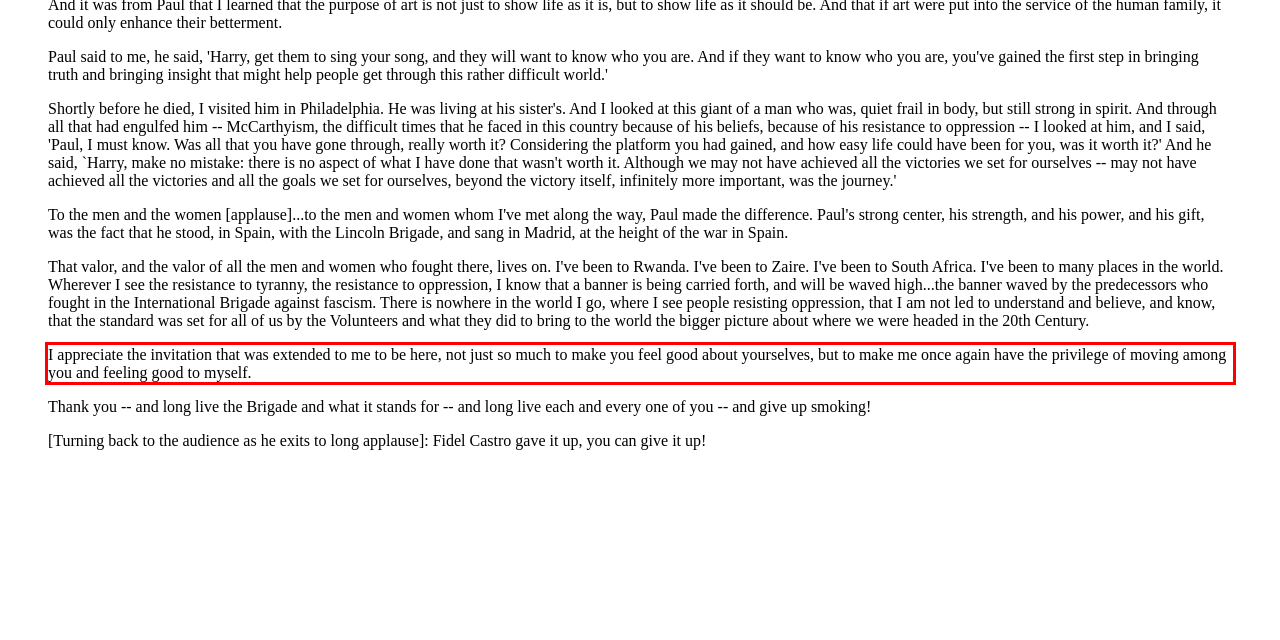Please perform OCR on the text content within the red bounding box that is highlighted in the provided webpage screenshot.

I appreciate the invitation that was extended to me to be here, not just so much to make you feel good about yourselves, but to make me once again have the privilege of moving among you and feeling good to myself.